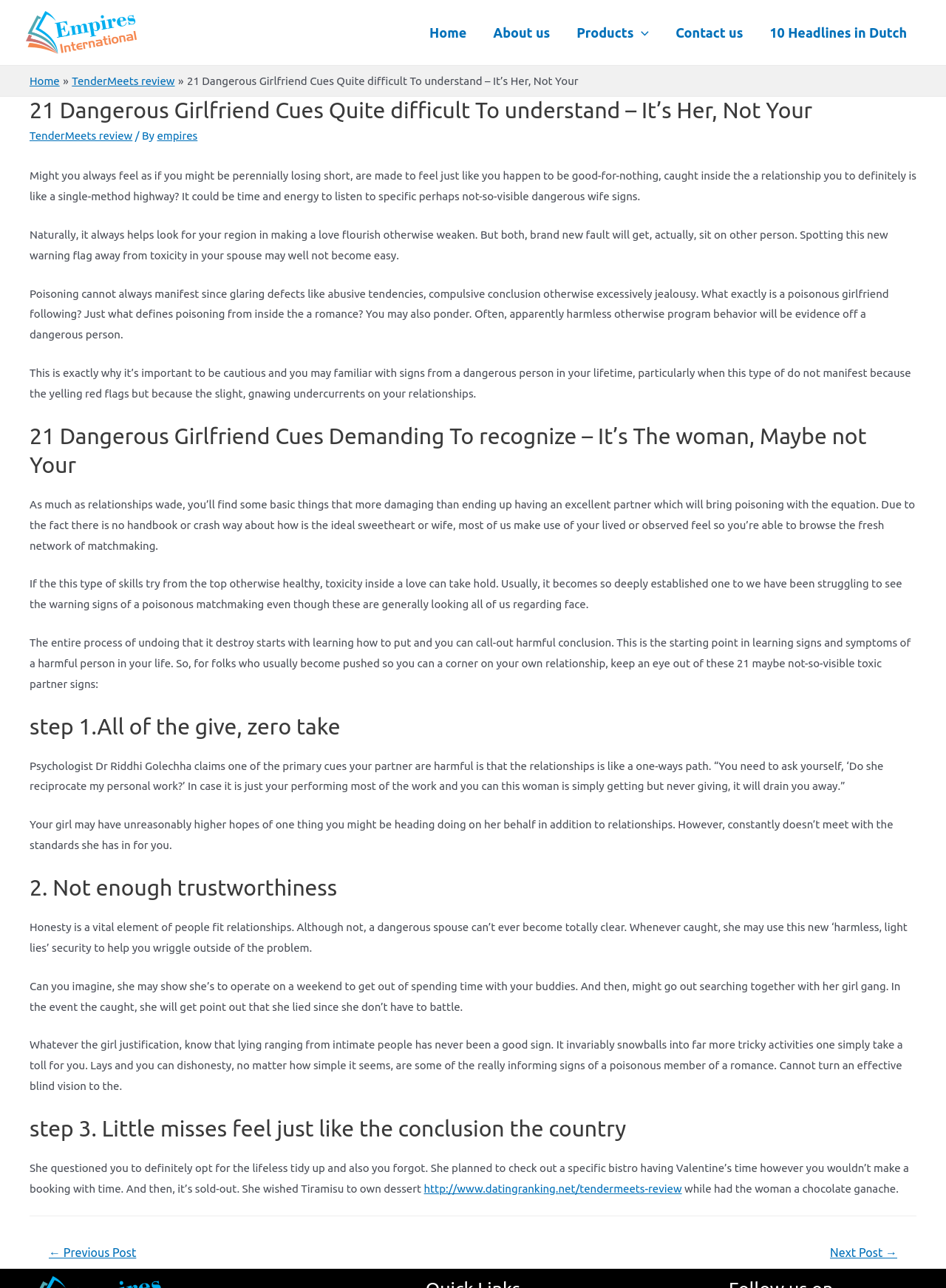Please locate the UI element described by "About us" and provide its bounding box coordinates.

[0.507, 0.005, 0.595, 0.045]